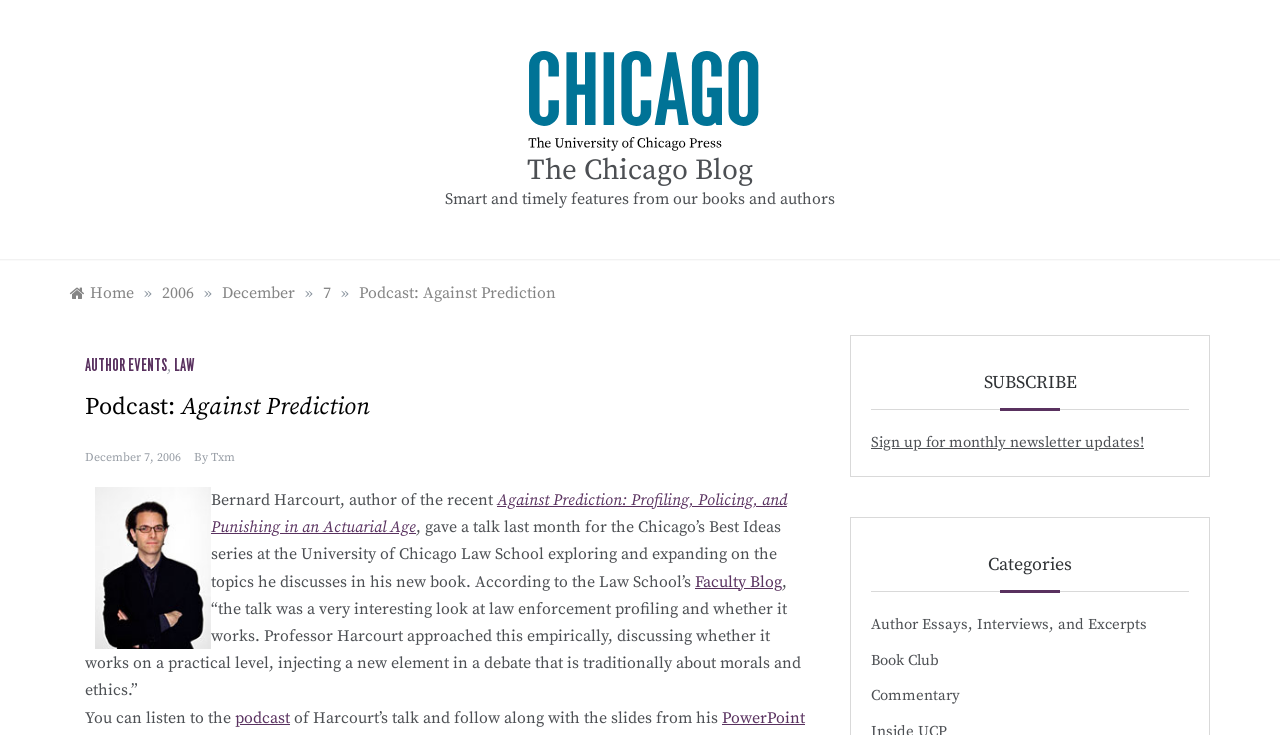Pinpoint the bounding box coordinates of the clickable element to carry out the following instruction: "Listen to the podcast of Harcourt’s talk."

[0.184, 0.963, 0.227, 0.99]